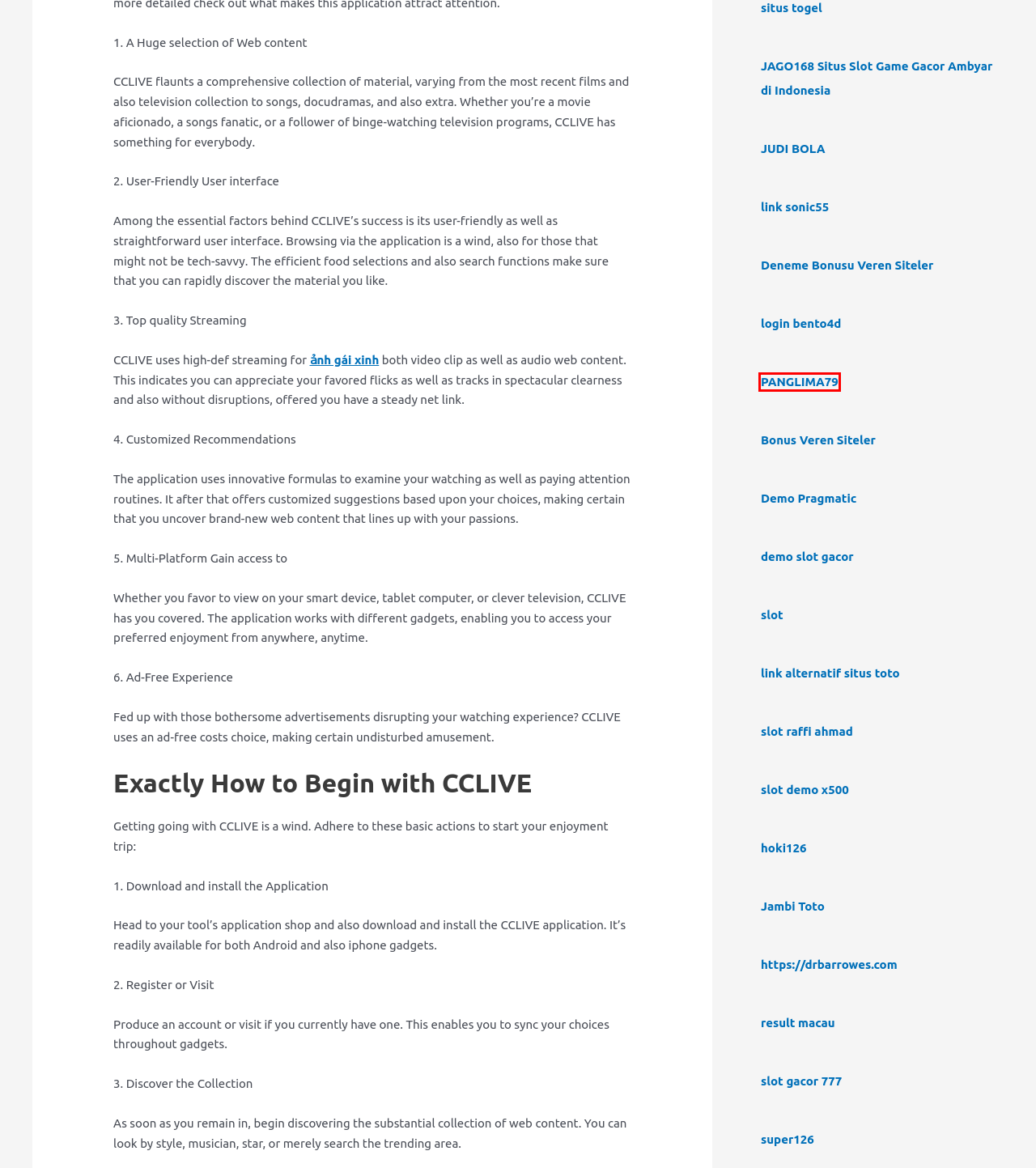Given a webpage screenshot featuring a red rectangle around a UI element, please determine the best description for the new webpage that appears after the element within the bounding box is clicked. The options are:
A. Mahkota69 - Easy Game Solution To Win Money Now
B. SBOBET88: Situs Link Agen Taruhan Judi Bola Resmi SBOBET Indonesia
C. Togel Macau: Keluaran Macau, Data Pengeluaran Macau Prize, Result Toto Macau Hari Ini
D. SUPER126 > Daftar Situs Judi Live Casino Online Uang Asli Resmi Terbaru
E. SLOT777 : Daftar Link Situs Resmi Slot 777 Gacor Gampang Menang 2024
F. Demo Pragmatic Gacor: Coba Main Pragmatic Play Slot Demo X500 Terbaru Anti Lag
G. JAMBITOTO: Situs Judi Togel Online Prioritas Kota Jambi
H. Slot Demo: Pragmatic Play Demo Slot Zeus & Slot Olympus 1000 Maxwin X500 Gacor Maxsimal

A